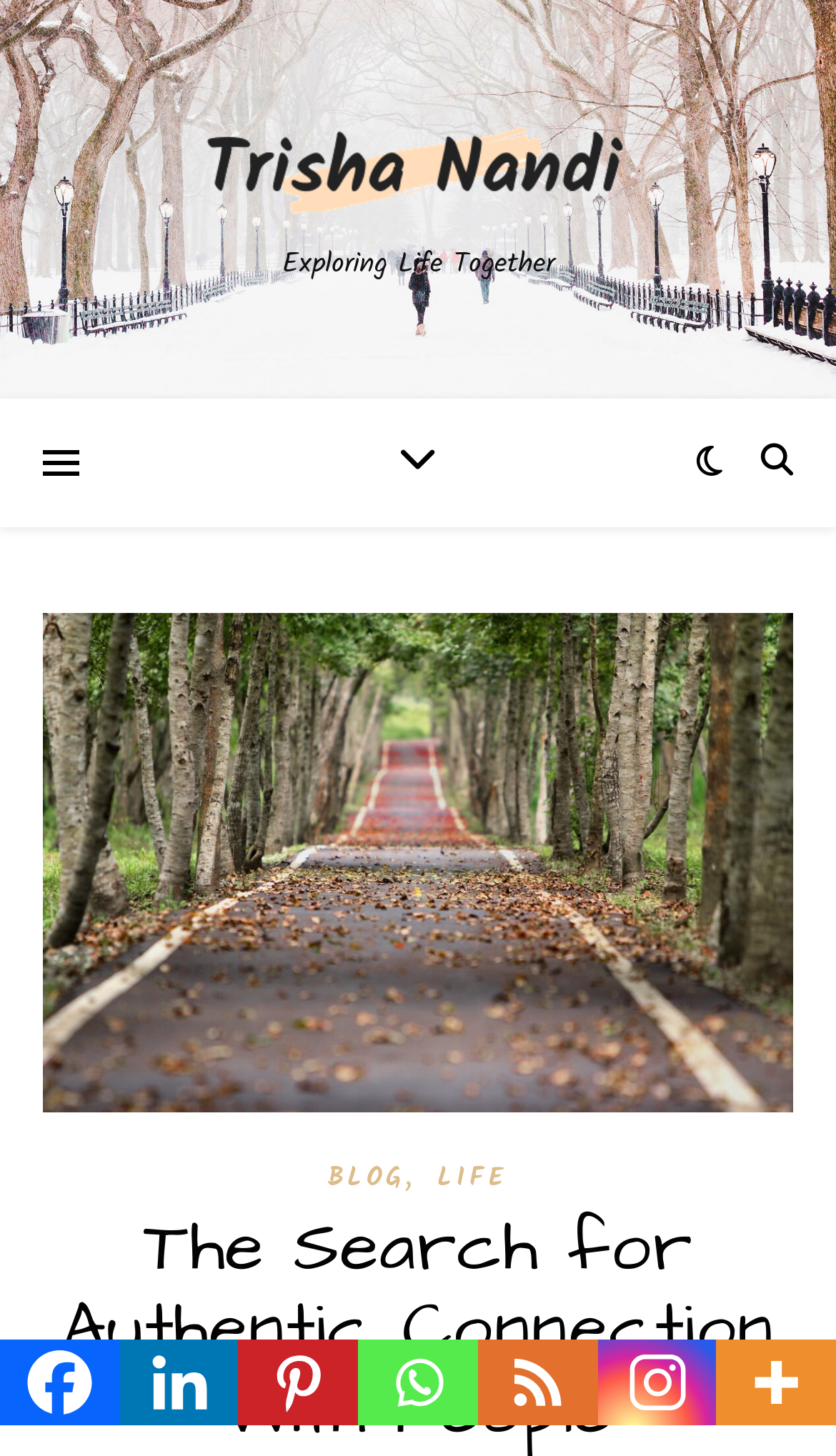Please provide a one-word or short phrase answer to the question:
What is the author's name?

Trisha Nandi